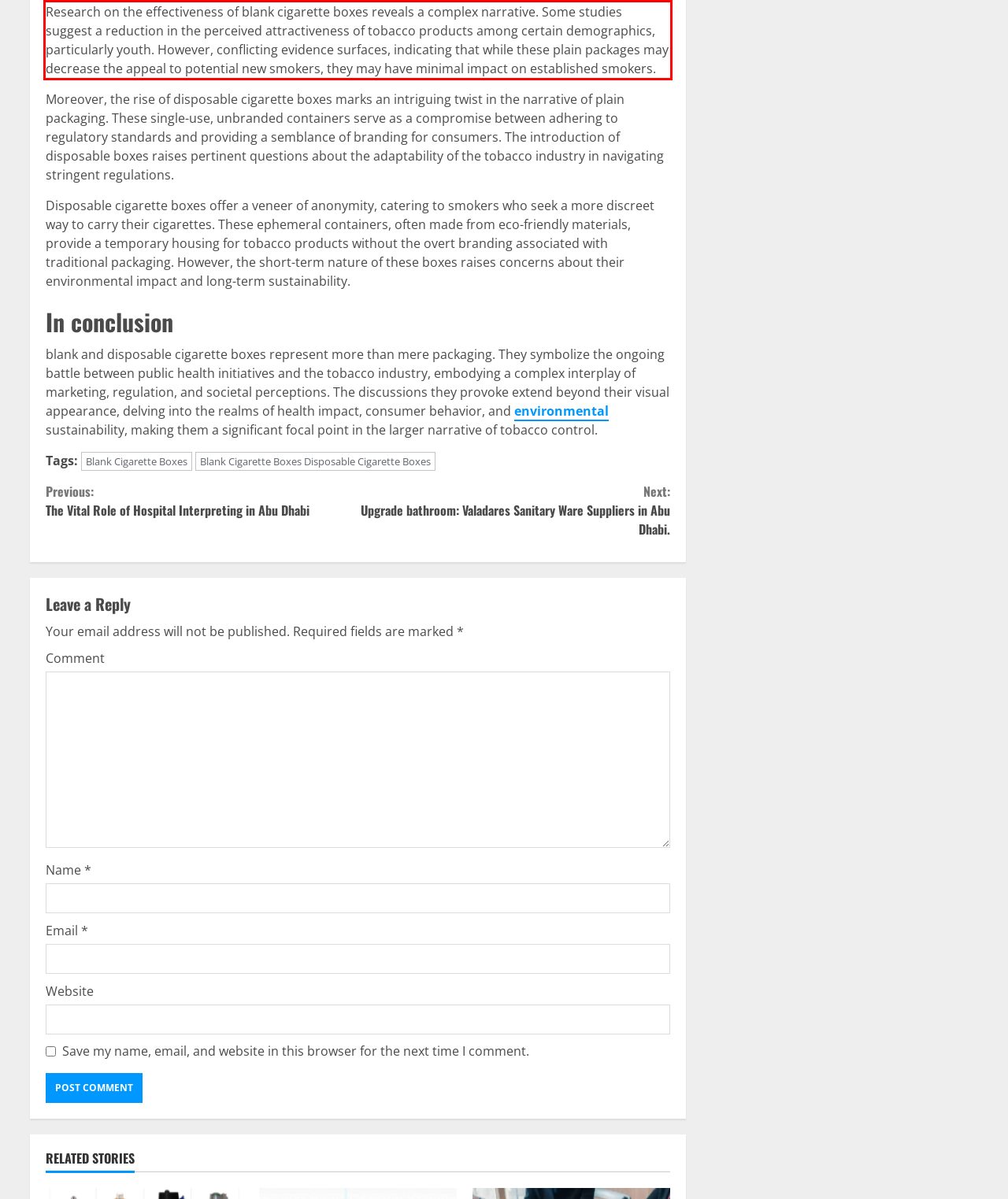Within the screenshot of the webpage, there is a red rectangle. Please recognize and generate the text content inside this red bounding box.

Research on the effectiveness of blank cigarette boxes reveals a complex narrative. Some studies suggest a reduction in the perceived attractiveness of tobacco products among certain demographics, particularly youth. However, conflicting evidence surfaces, indicating that while these plain packages may decrease the appeal to potential new smokers, they may have minimal impact on established smokers.